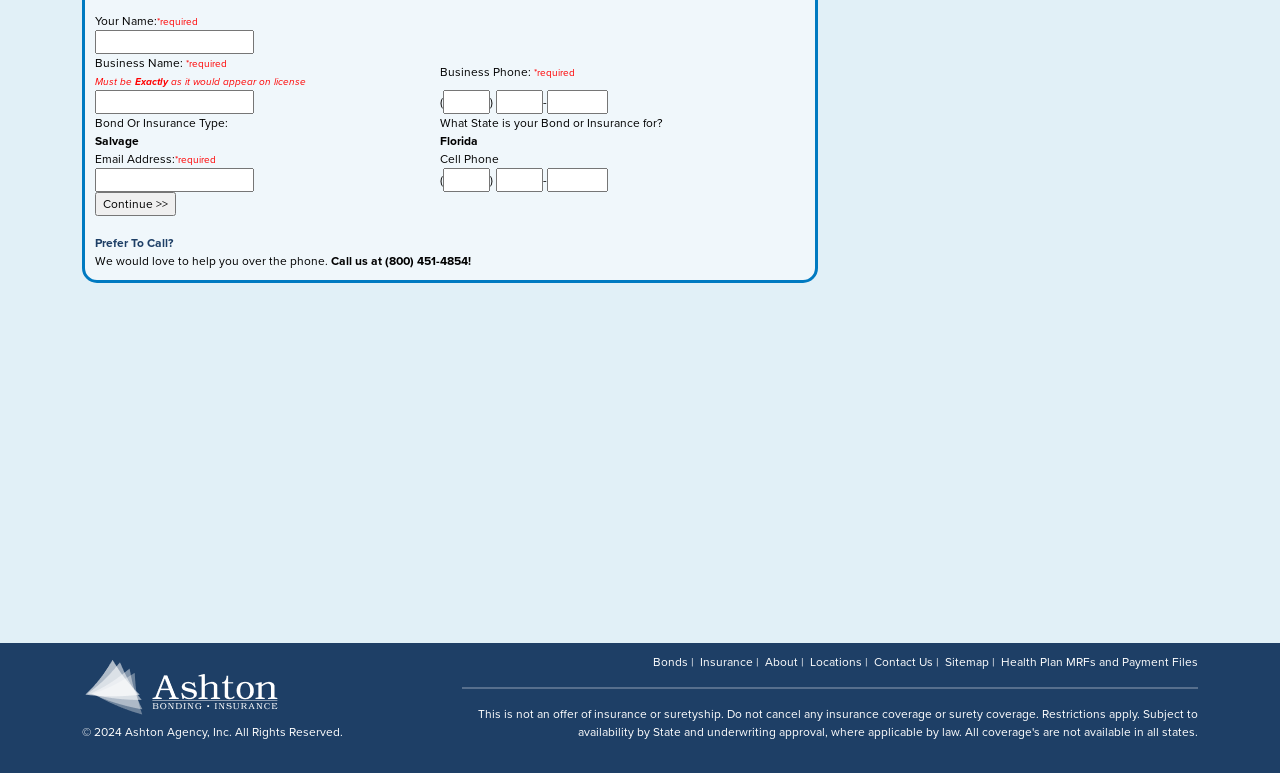What type of bond or insurance is being referred to?
Based on the screenshot, provide your answer in one word or phrase.

Salvage